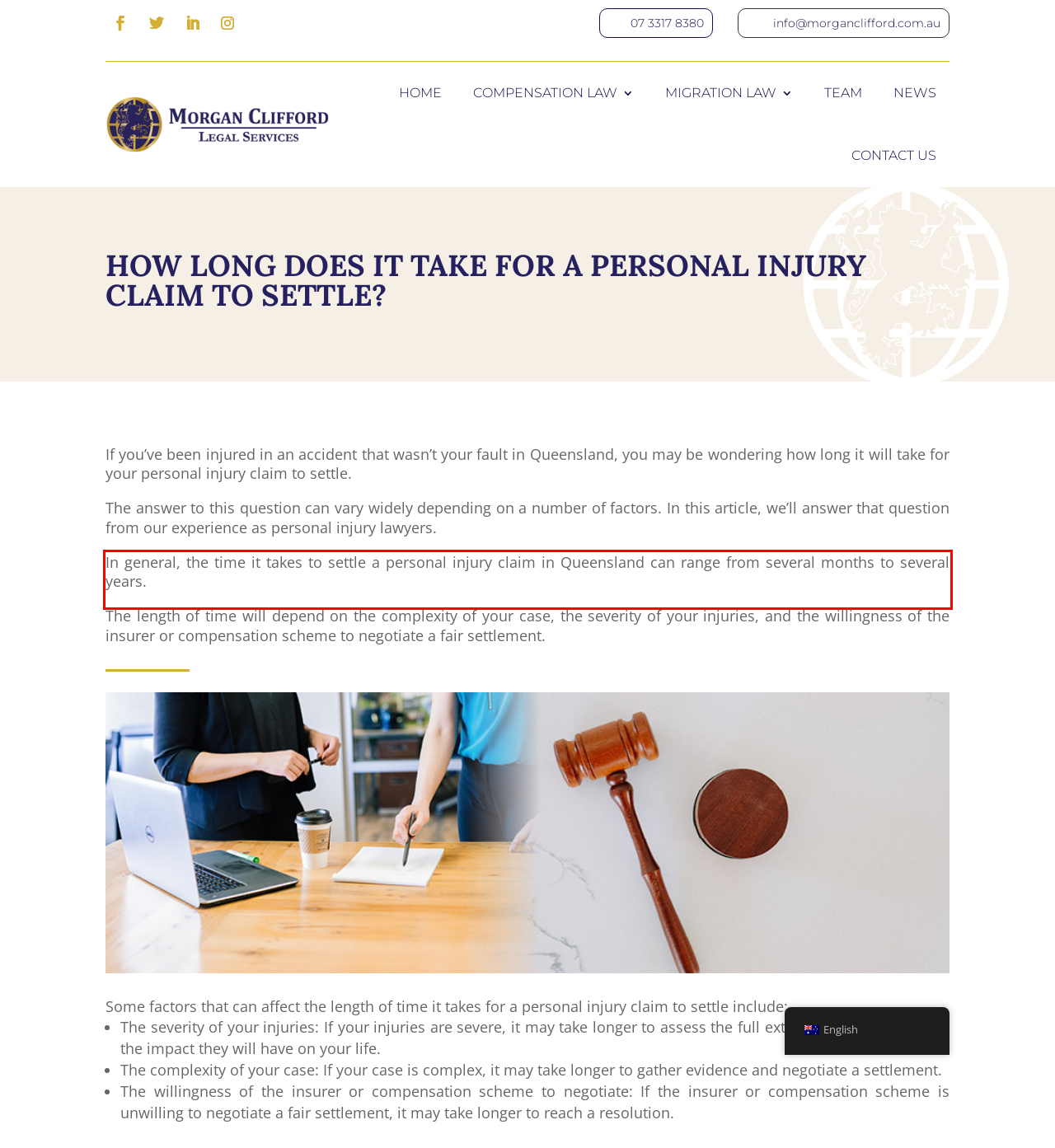Within the screenshot of a webpage, identify the red bounding box and perform OCR to capture the text content it contains.

In general, the time it takes to settle a personal injury claim in Queensland can range from several months to several years.